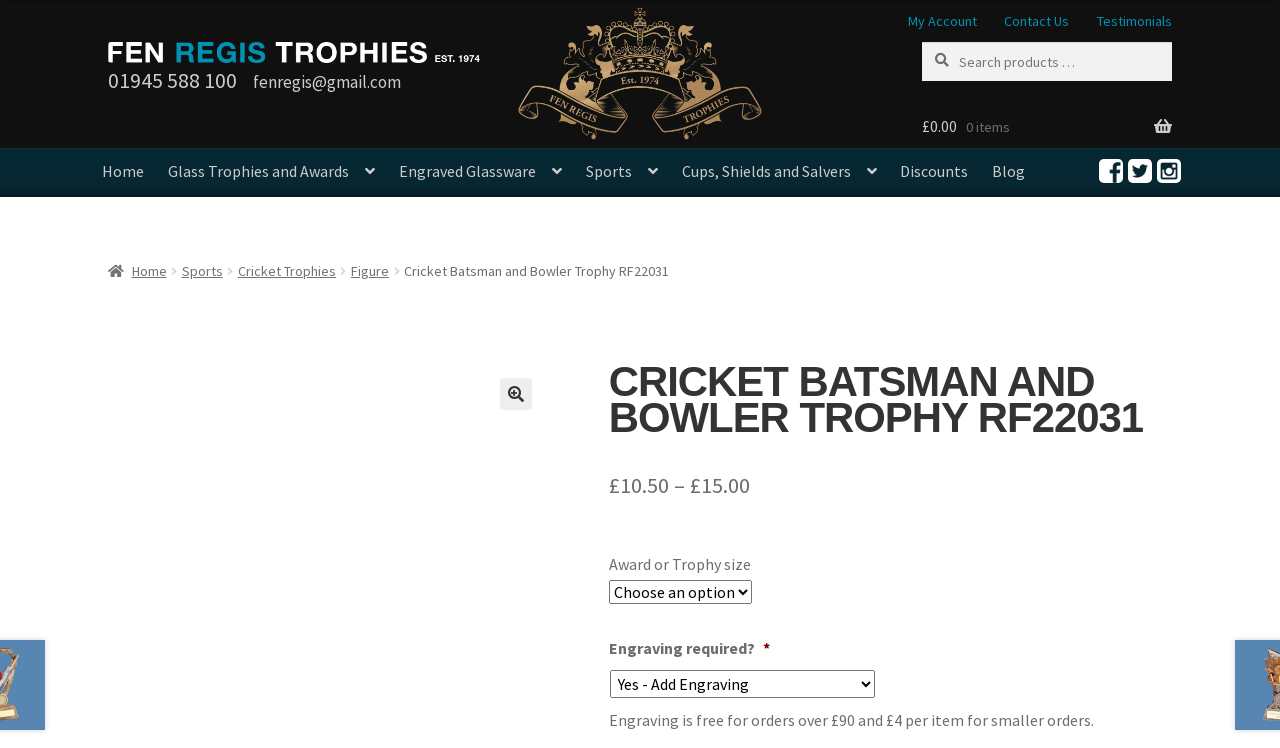Please identify the coordinates of the bounding box for the clickable region that will accomplish this instruction: "See all recent posts".

None